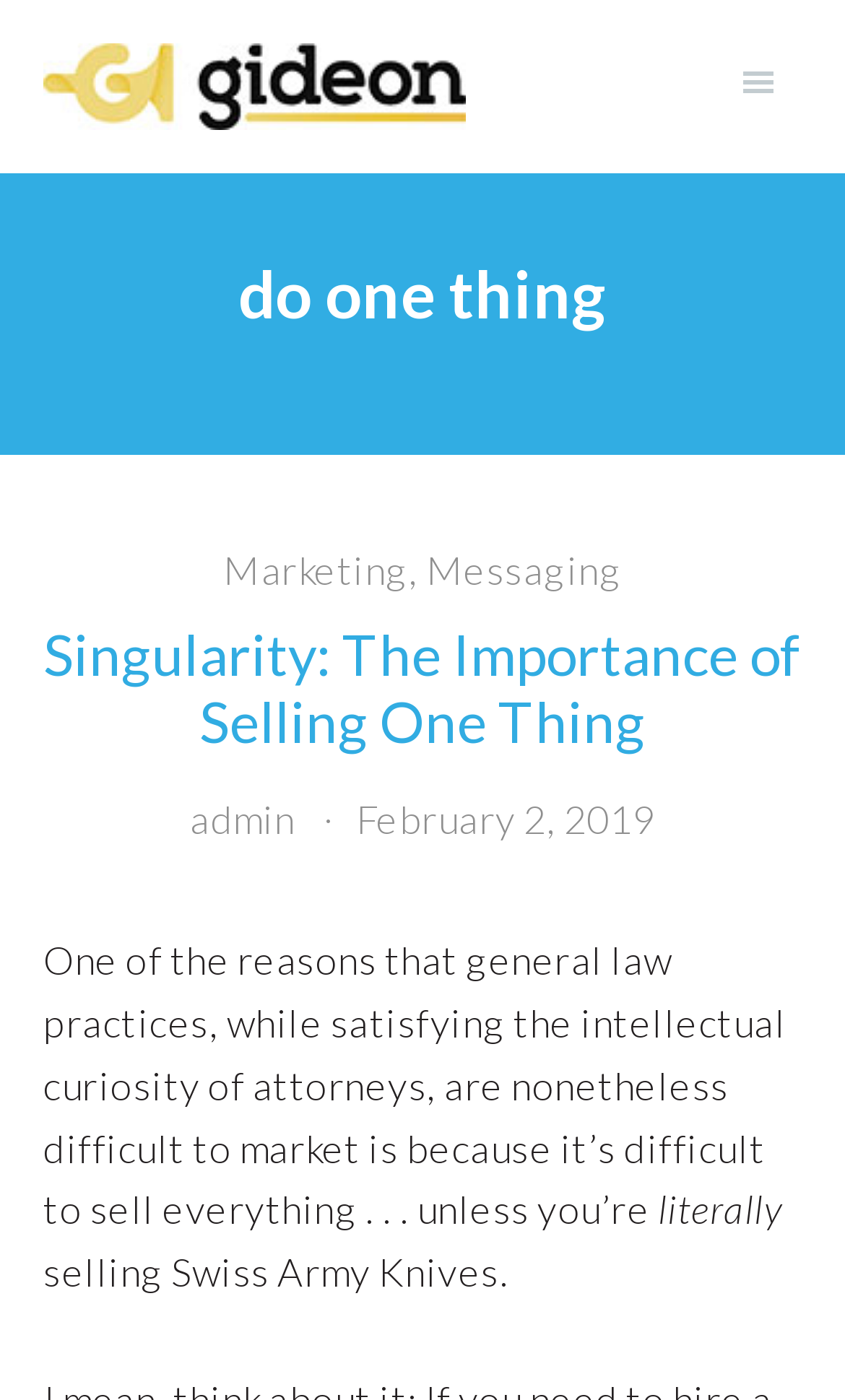Please find and generate the text of the main header of the webpage.

do one thing